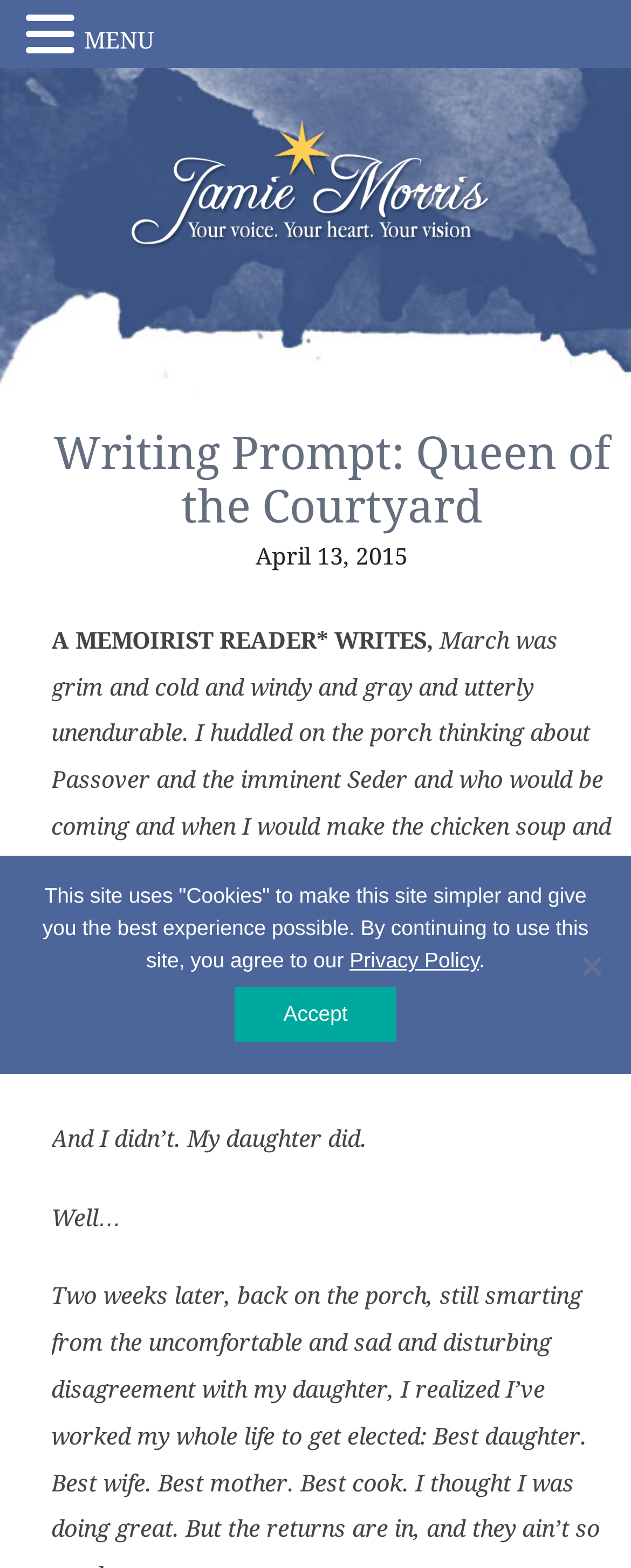Please answer the following question using a single word or phrase: 
What is the author's grandmother's possession mentioned in the text?

dusty crystal